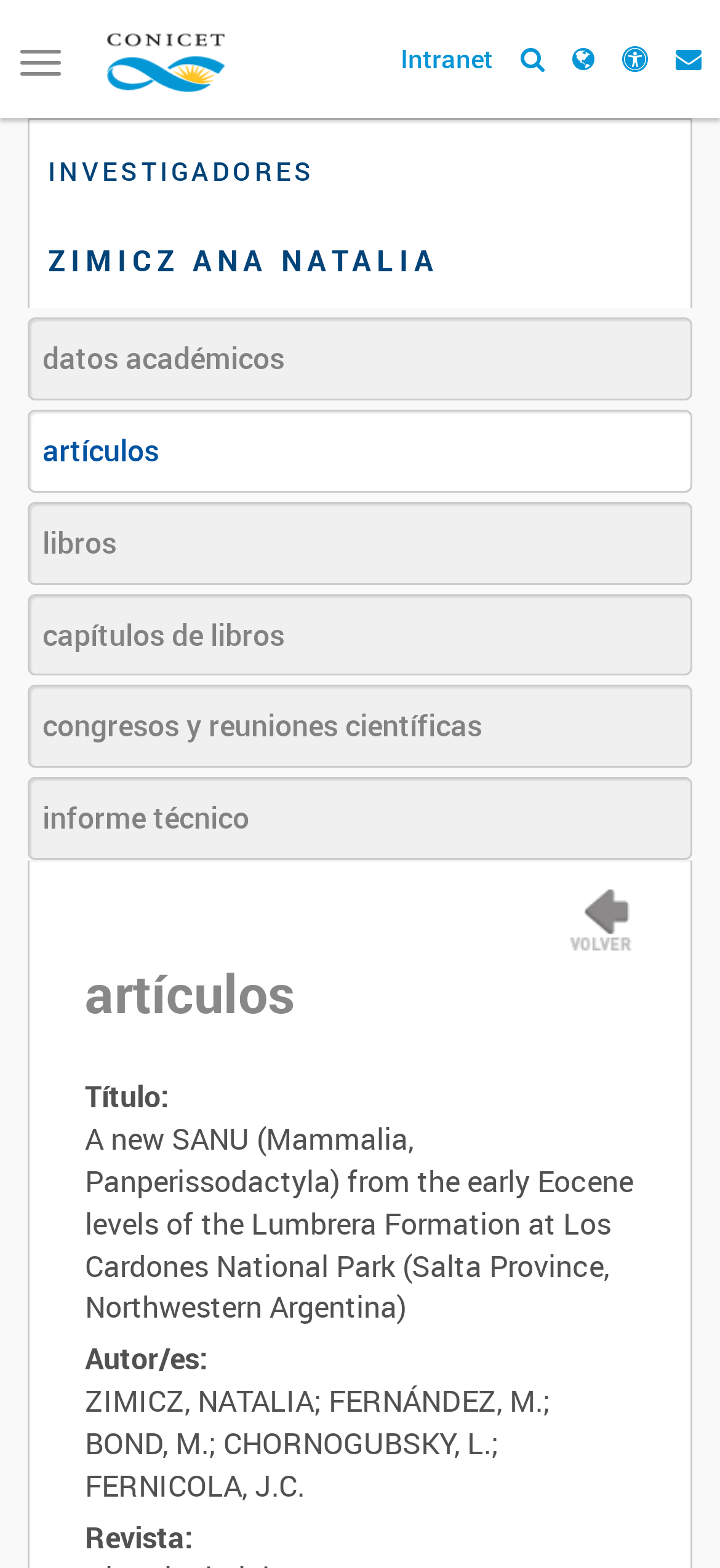Show the bounding box coordinates of the region that should be clicked to follow the instruction: "Click the Toggle navigation button."

[0.0, 0.02, 0.113, 0.06]